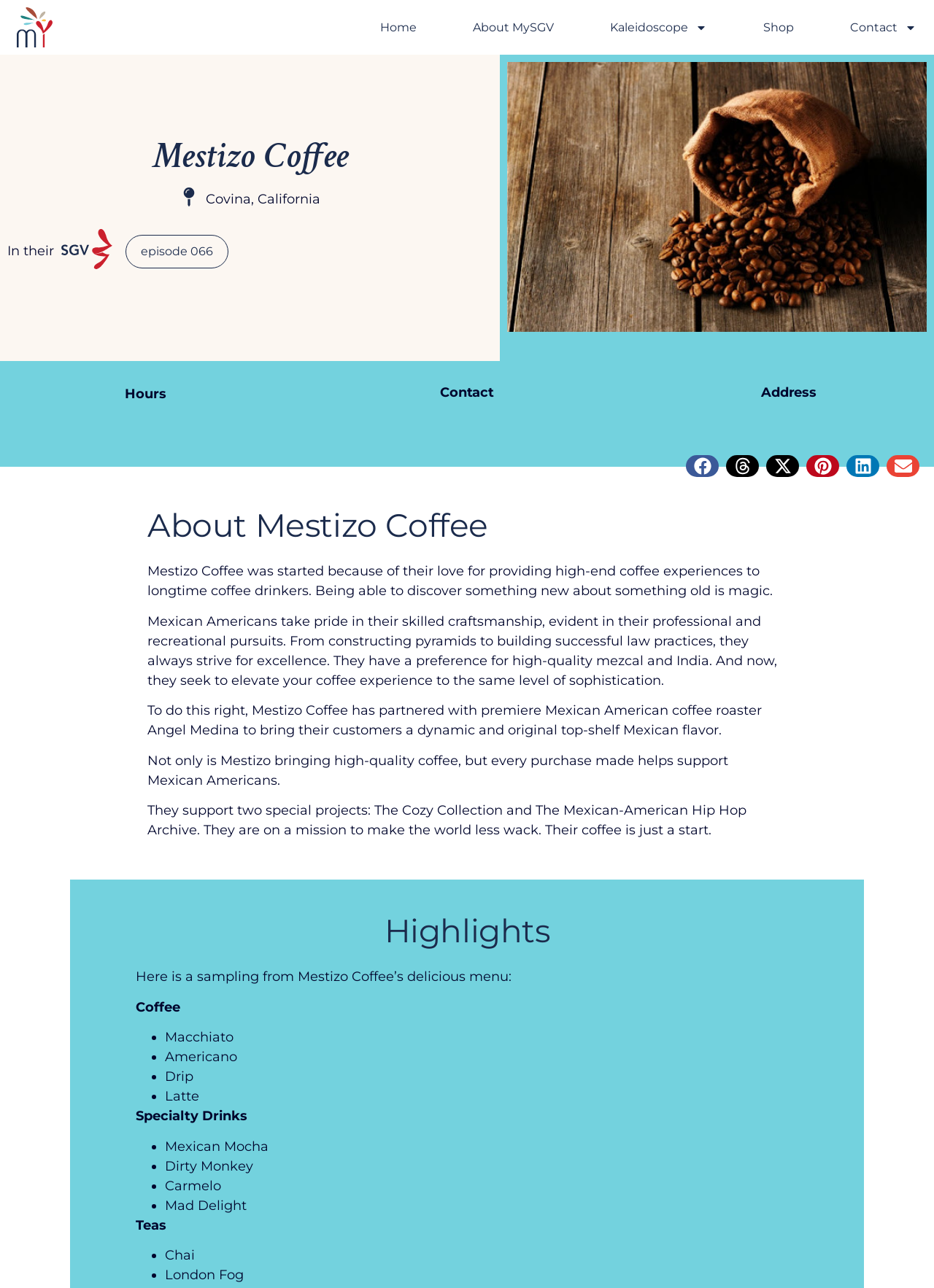Explain the webpage in detail, including its primary components.

The webpage is about Mestizo Coffee, a coffee shop located in Covina, California. At the top of the page, there is a navigation menu with links to "Home", "About MySGV", "Kaleidoscope", "Shop", and "Contact". Below the navigation menu, there is a large image of Mestizo Coffee, taking up most of the width of the page.

To the left of the image, there is a heading "Mestizo Coffee" followed by a link to "Covina, California". Below this, there is a figure and a static text "In their" followed by a link to "episode 066". 

On the right side of the page, there are three columns of text and buttons. The first column has headings "Hours", "Contact", and "Address". The second column has five buttons to share the page on various social media platforms, each with an accompanying image. The third column has a heading "About Mestizo Coffee" followed by a long paragraph of text describing the coffee shop's mission and values.

Below this, there is a heading "Highlights" followed by a list of menu items, including "Macchiato", "Americano", "Drip", "Latte", and specialty drinks like "Mexican Mocha", "Dirty Monkey", "Carmelo", and "Mad Delight". There is also a section for "Teas" with options like "Chai" and "London Fog".